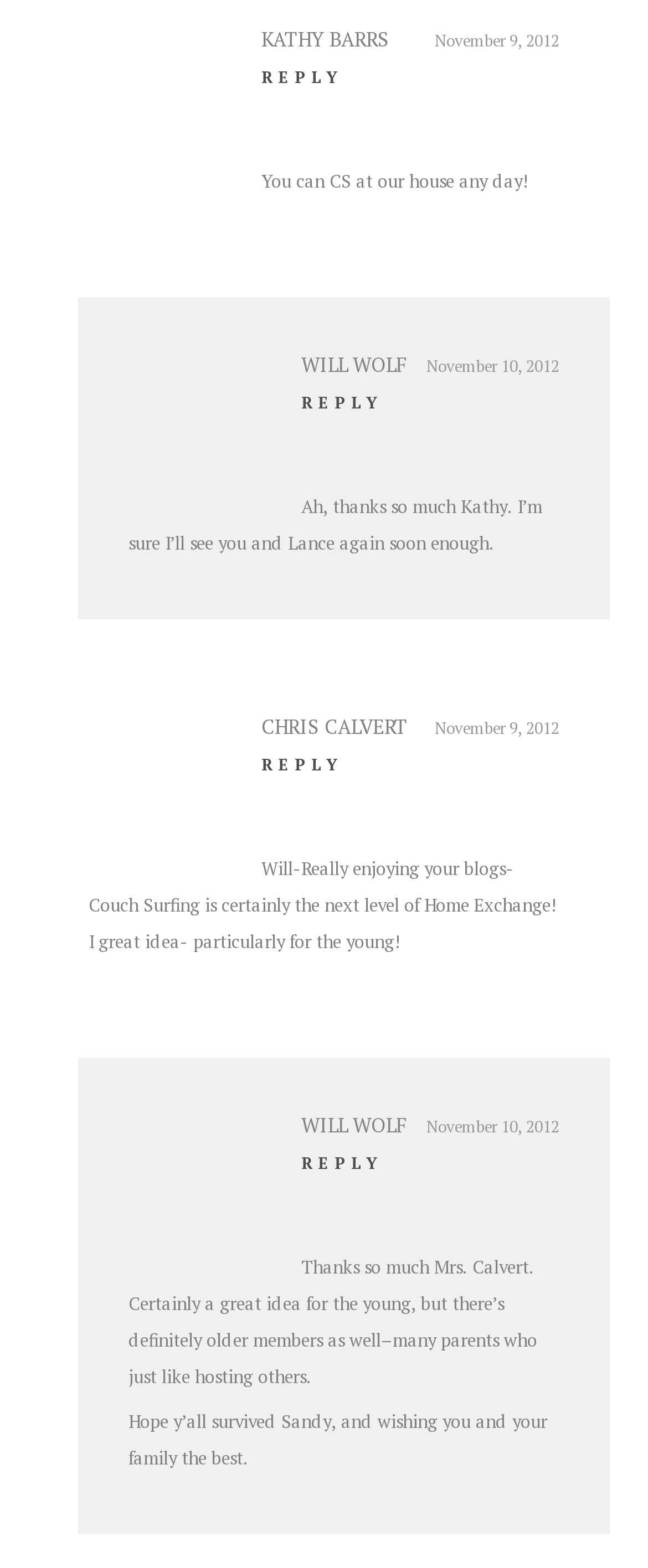Use a single word or phrase to answer the question: How many comments are there?

5